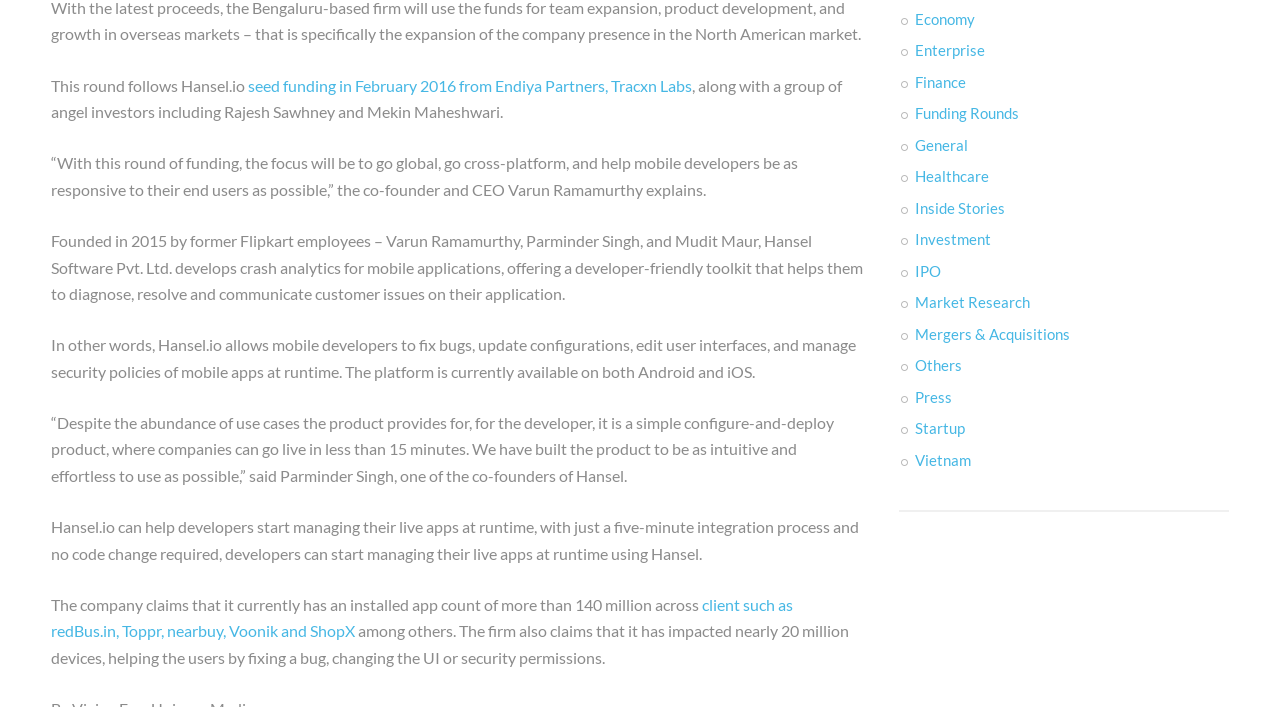Using the provided element description: "Mergers & Acquisitions", determine the bounding box coordinates of the corresponding UI element in the screenshot.

[0.715, 0.459, 0.836, 0.484]